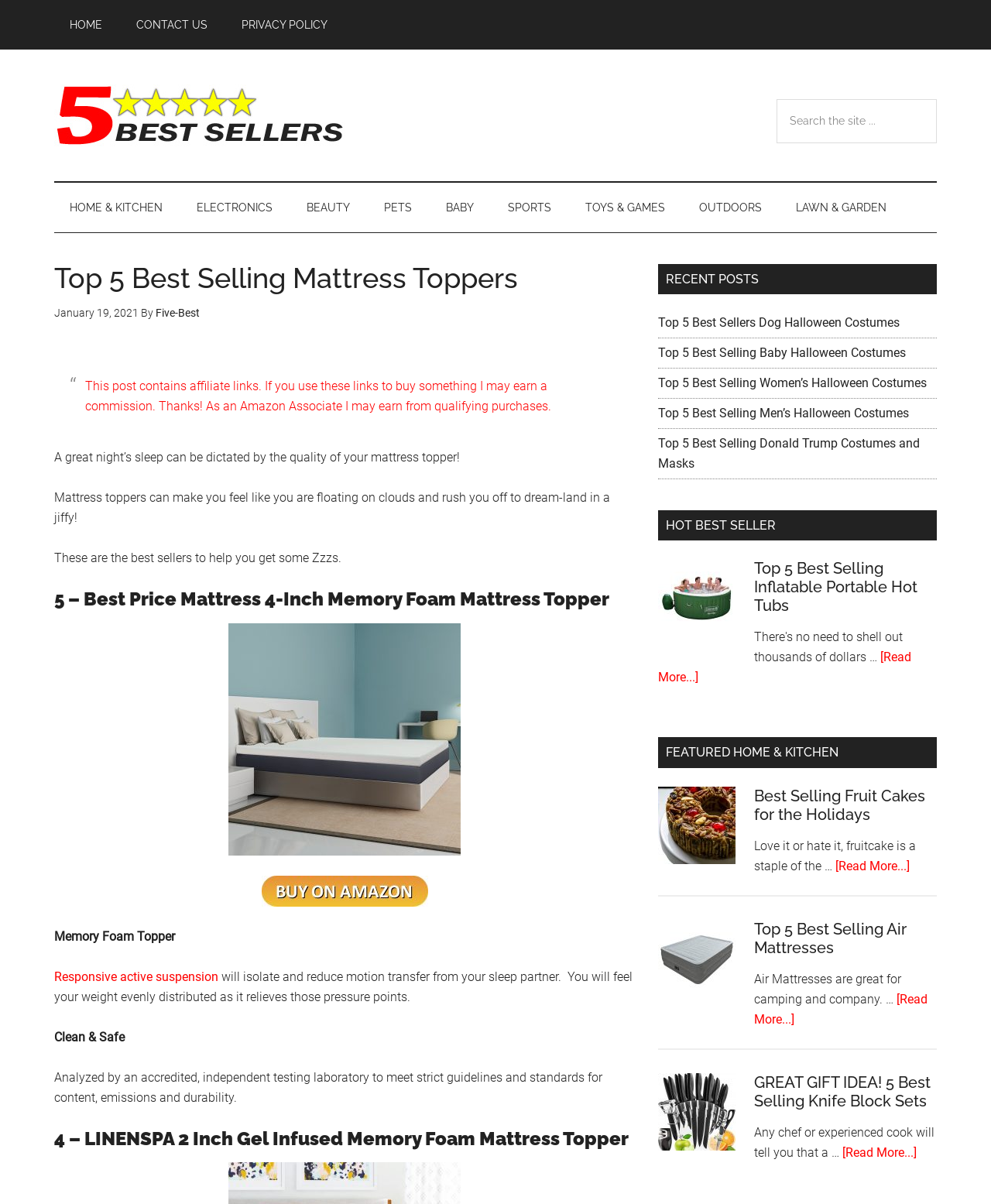Locate the bounding box of the UI element described in the following text: "Electronics".

[0.183, 0.152, 0.291, 0.193]